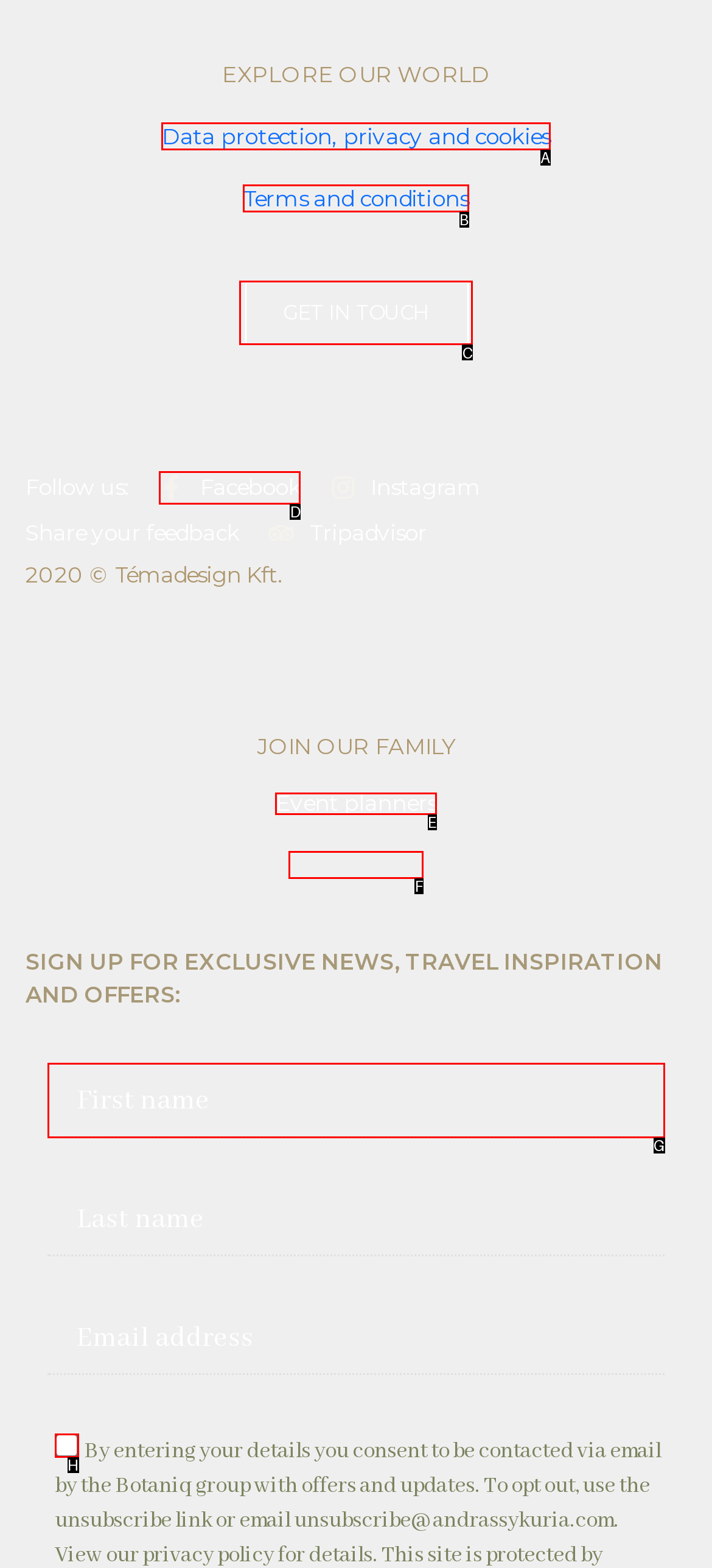Point out the UI element to be clicked for this instruction: Get in touch. Provide the answer as the letter of the chosen element.

C